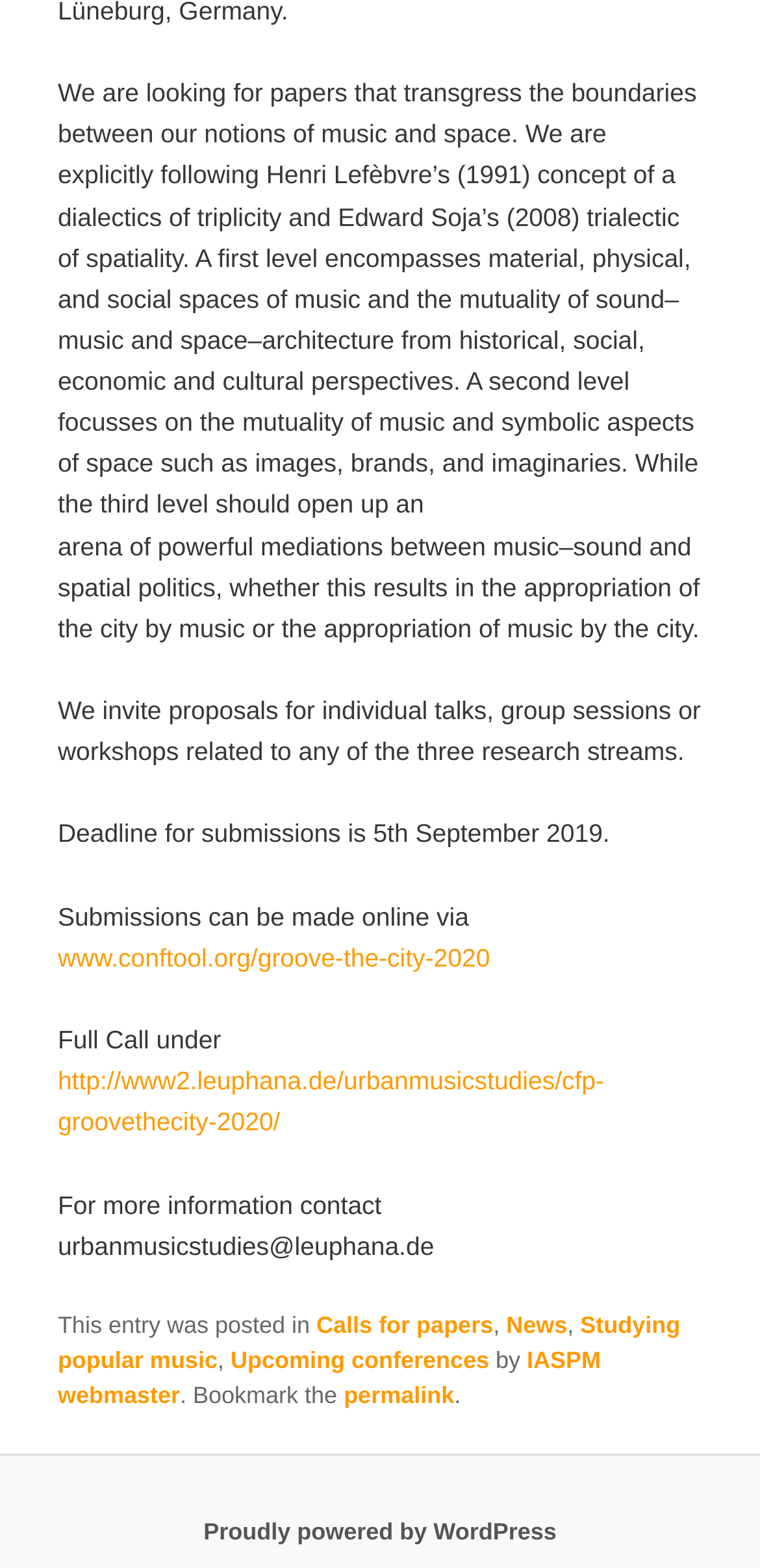What is the full call for papers available at?
Use the screenshot to answer the question with a single word or phrase.

http://www2.leuphana.de/urbanmusicstudies/cfp-groovethecity-2020/